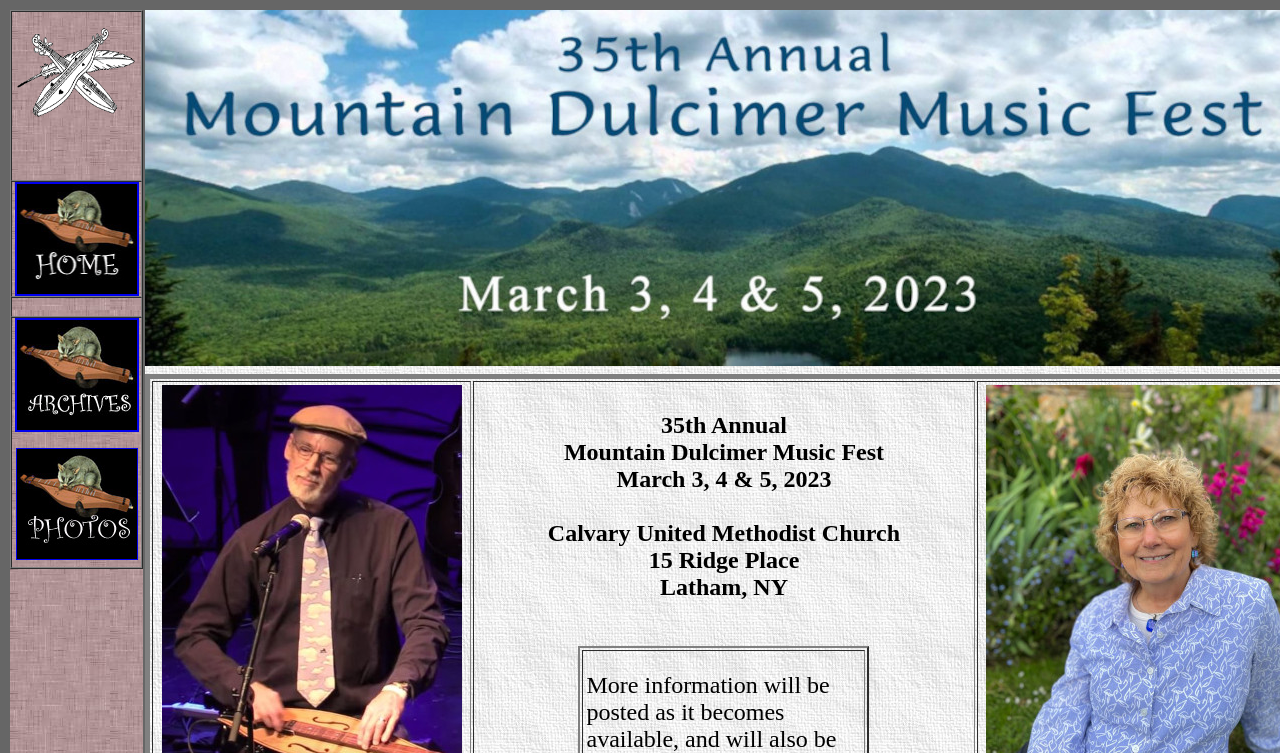Answer succinctly with a single word or phrase:
What is the location of the event?

Latham, NY